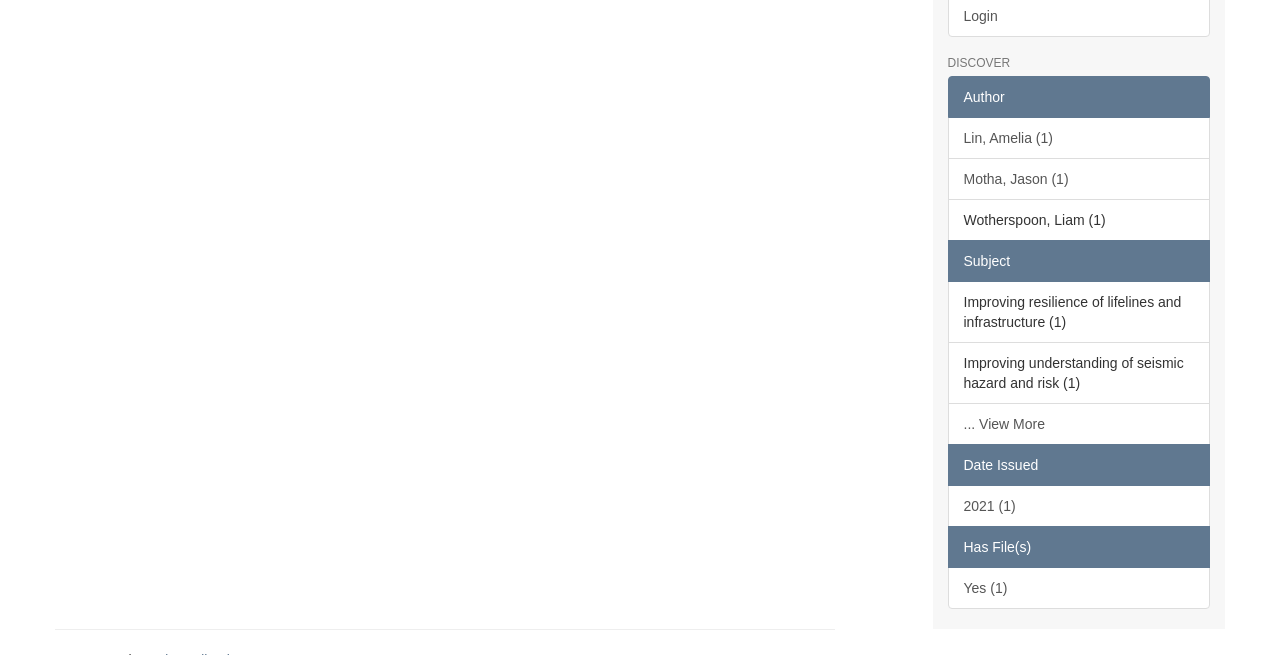Please find the bounding box for the following UI element description. Provide the coordinates in (top-left x, top-left y, bottom-right x, bottom-right y) format, with values between 0 and 1: Member Benefits and Services

None